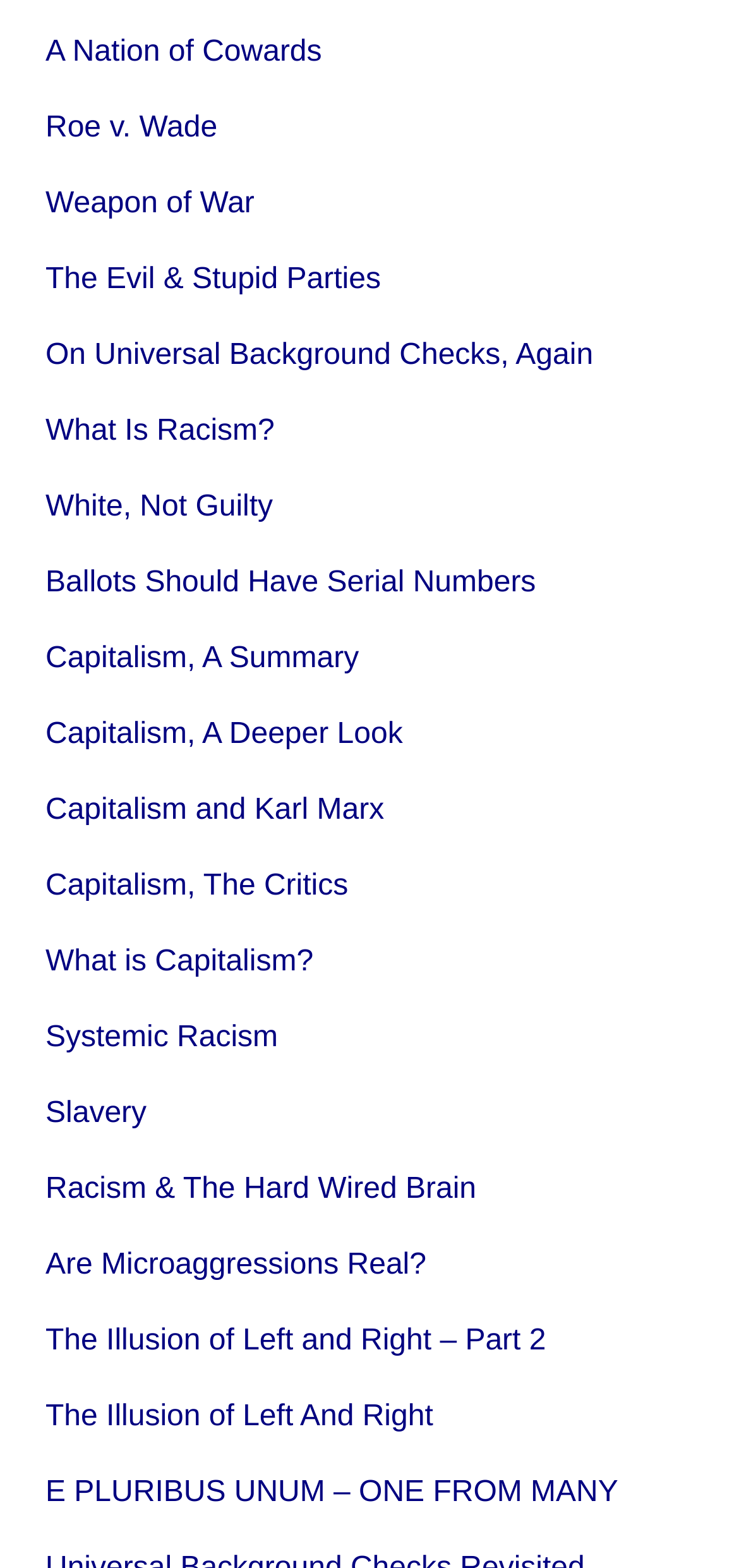Respond with a single word or short phrase to the following question: 
How many links are there on the webpage?

14